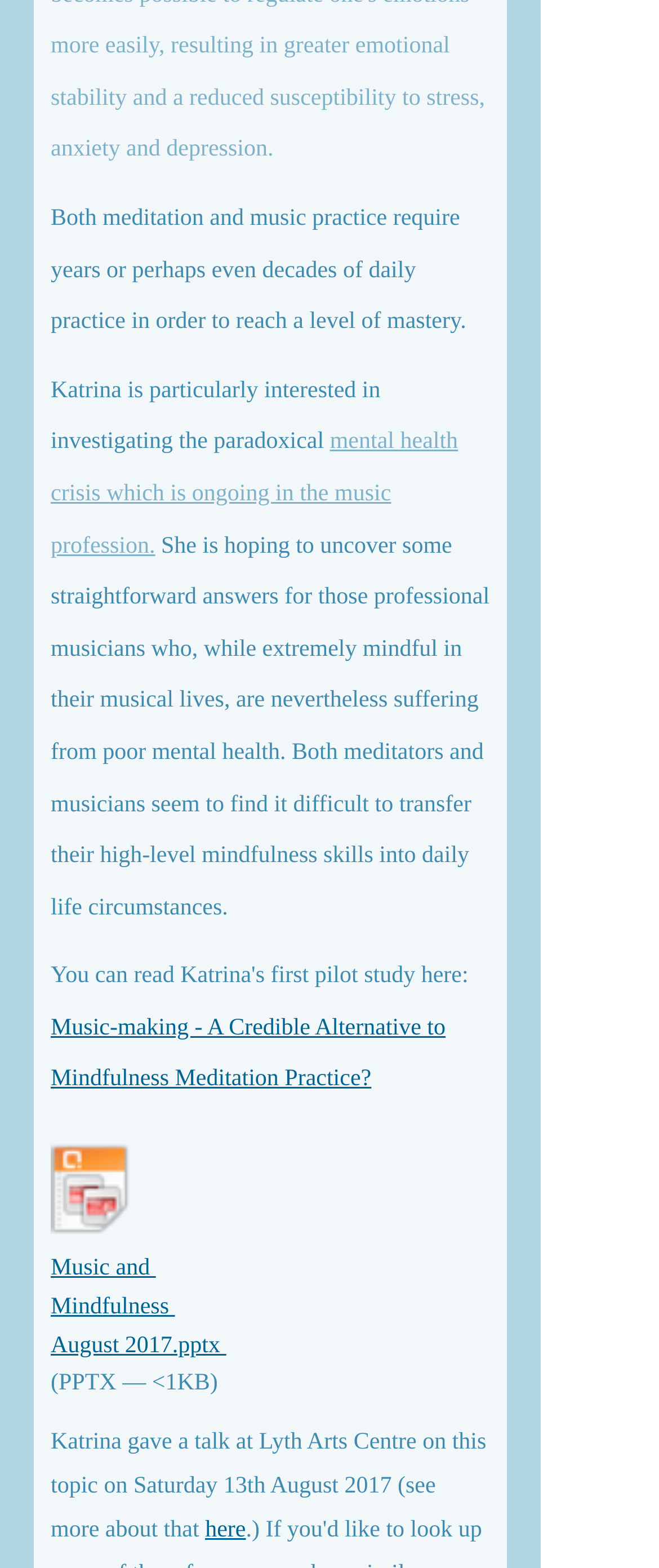Answer the question with a brief word or phrase:
What is the topic of Katrina's talk at Lyth Arts Centre?

Music and Mindfulness